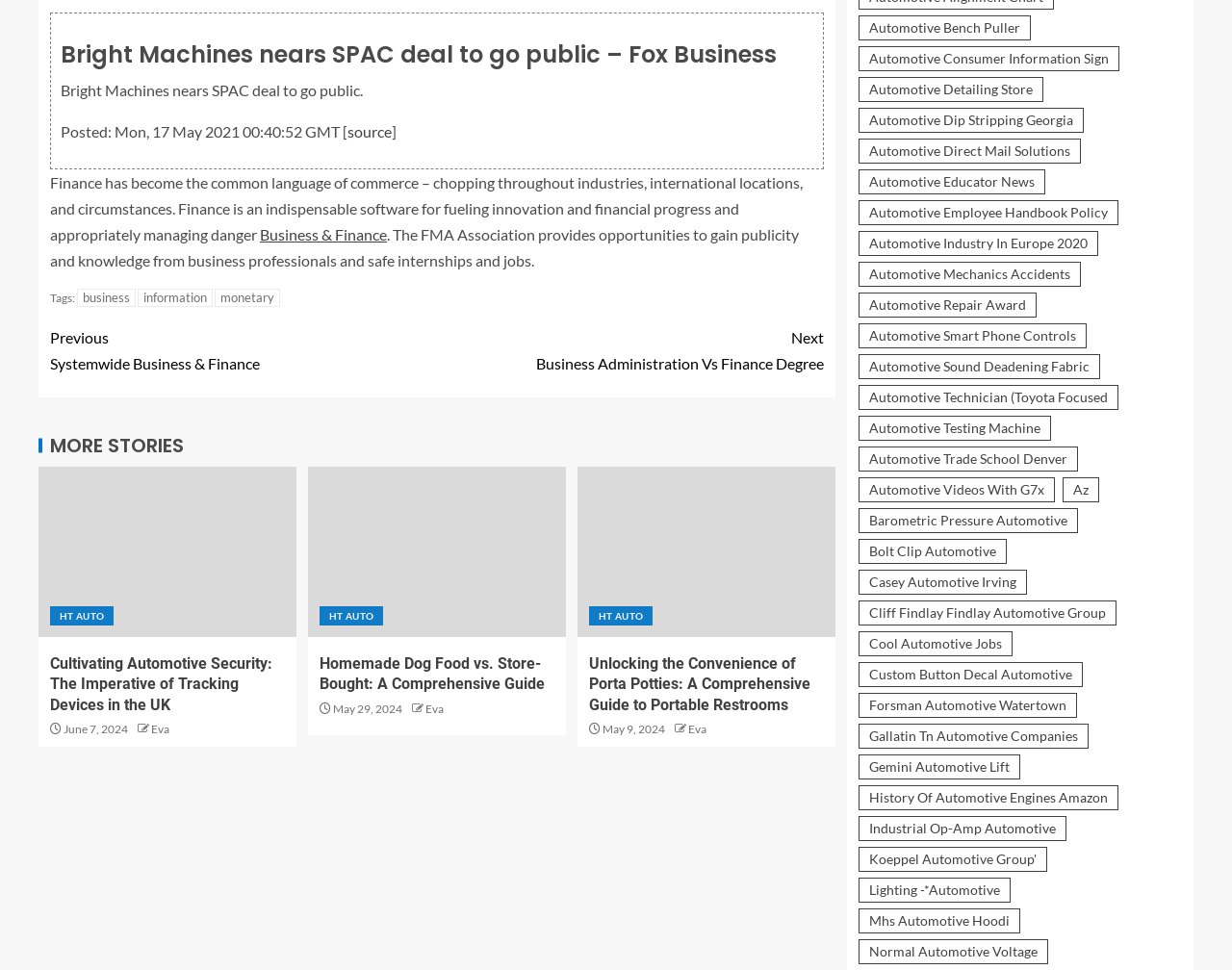Please determine the bounding box coordinates of the element to click on in order to accomplish the following task: "Enter your comment". Ensure the coordinates are four float numbers ranging from 0 to 1, i.e., [left, top, right, bottom].

None